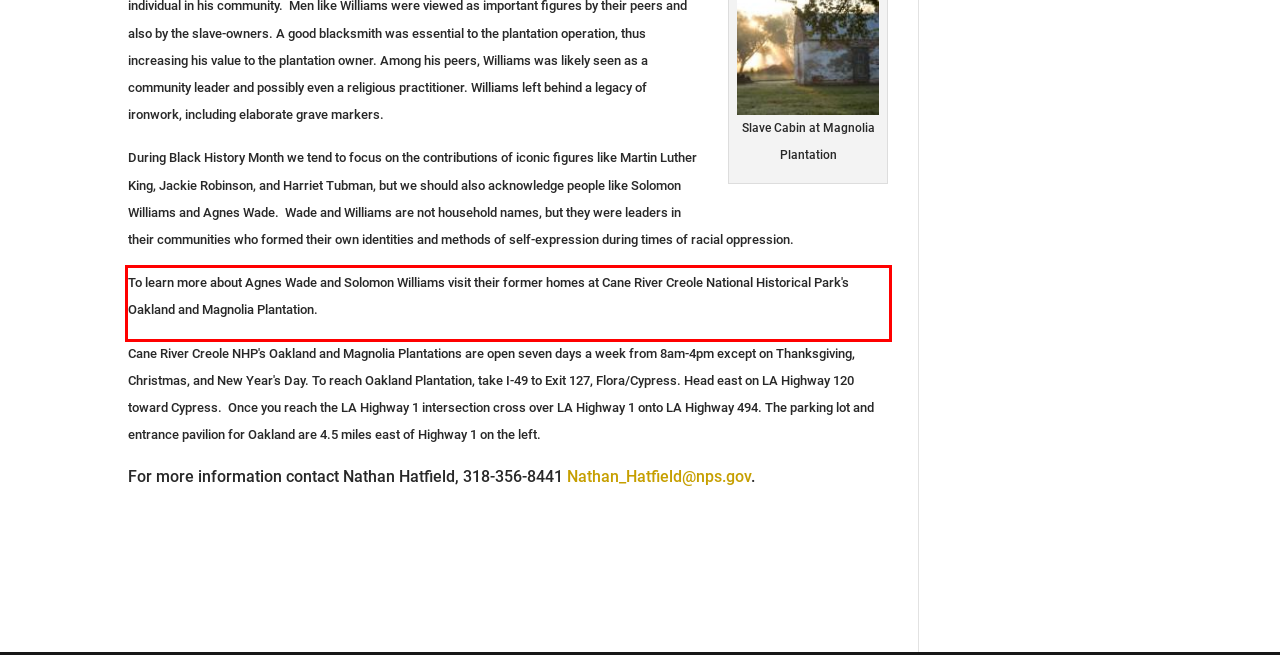View the screenshot of the webpage and identify the UI element surrounded by a red bounding box. Extract the text contained within this red bounding box.

To learn more about Agnes Wade and Solomon Williams visit their former homes at Cane River Creole National Historical Park's Oakland and Magnolia Plantation.